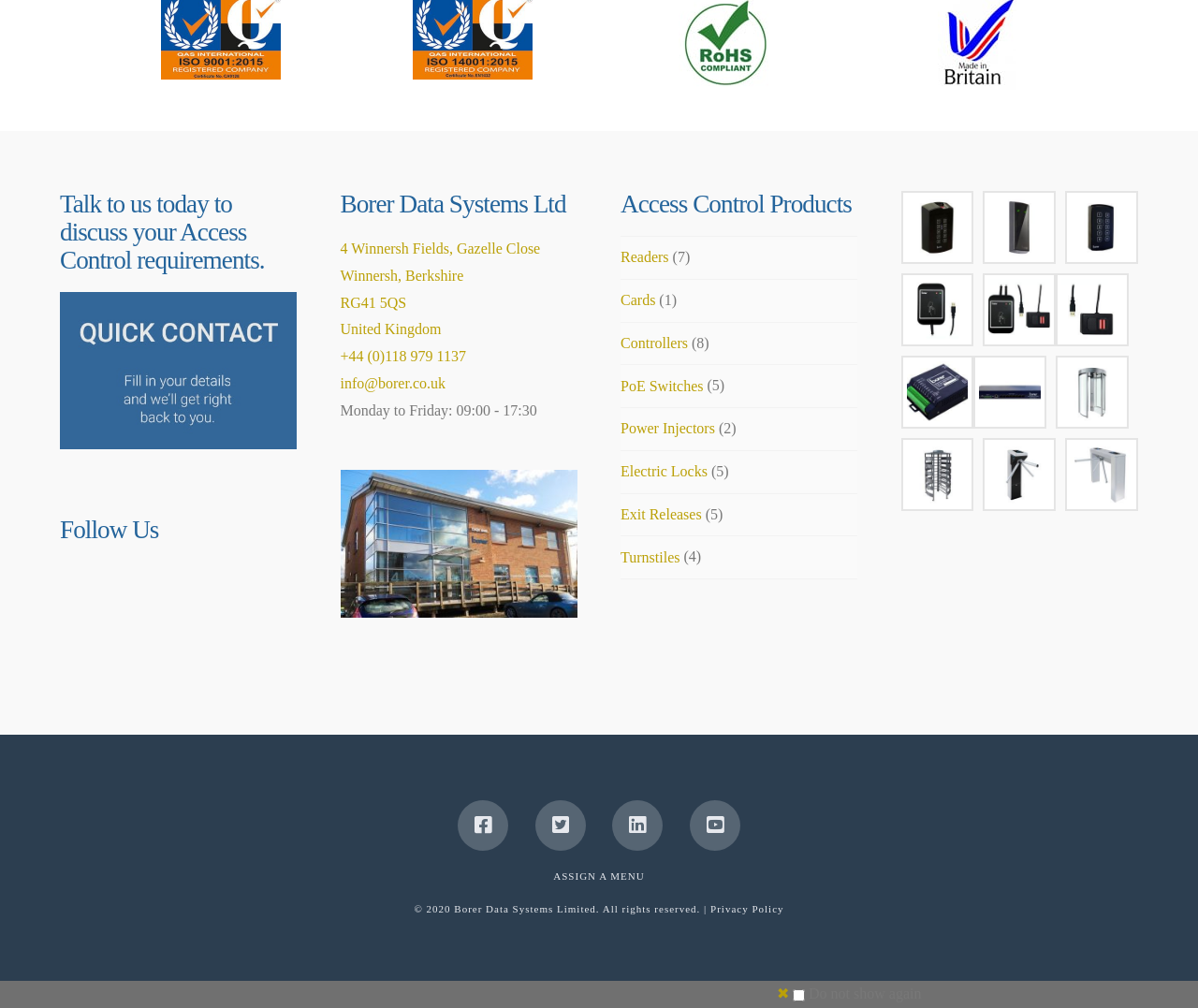Can you provide the bounding box coordinates for the element that should be clicked to implement the instruction: "Contact Borer Data Systems Fingerprint Access Control"?

[0.05, 0.369, 0.248, 0.385]